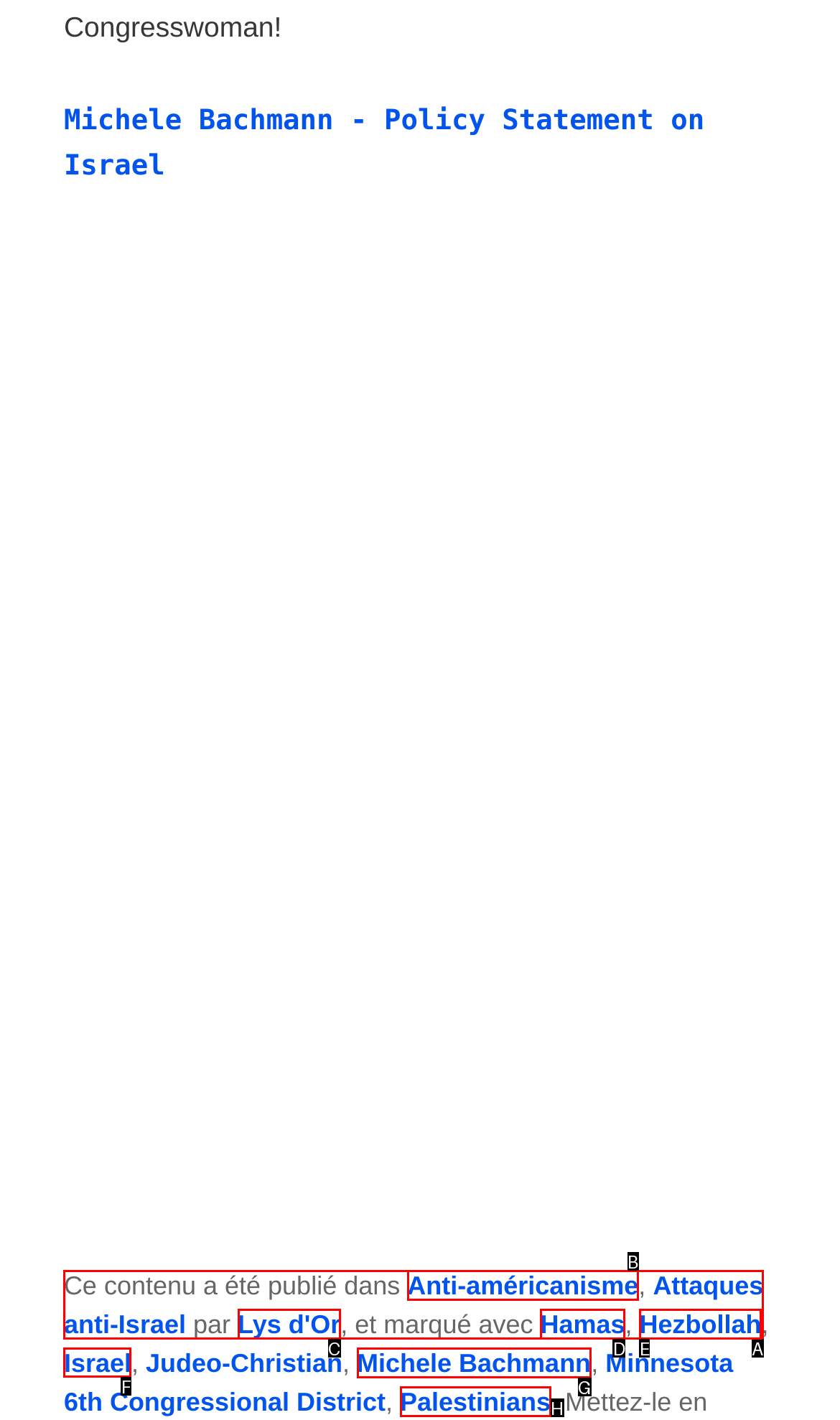Identify the correct letter of the UI element to click for this task: Learn about Israel
Respond with the letter from the listed options.

F